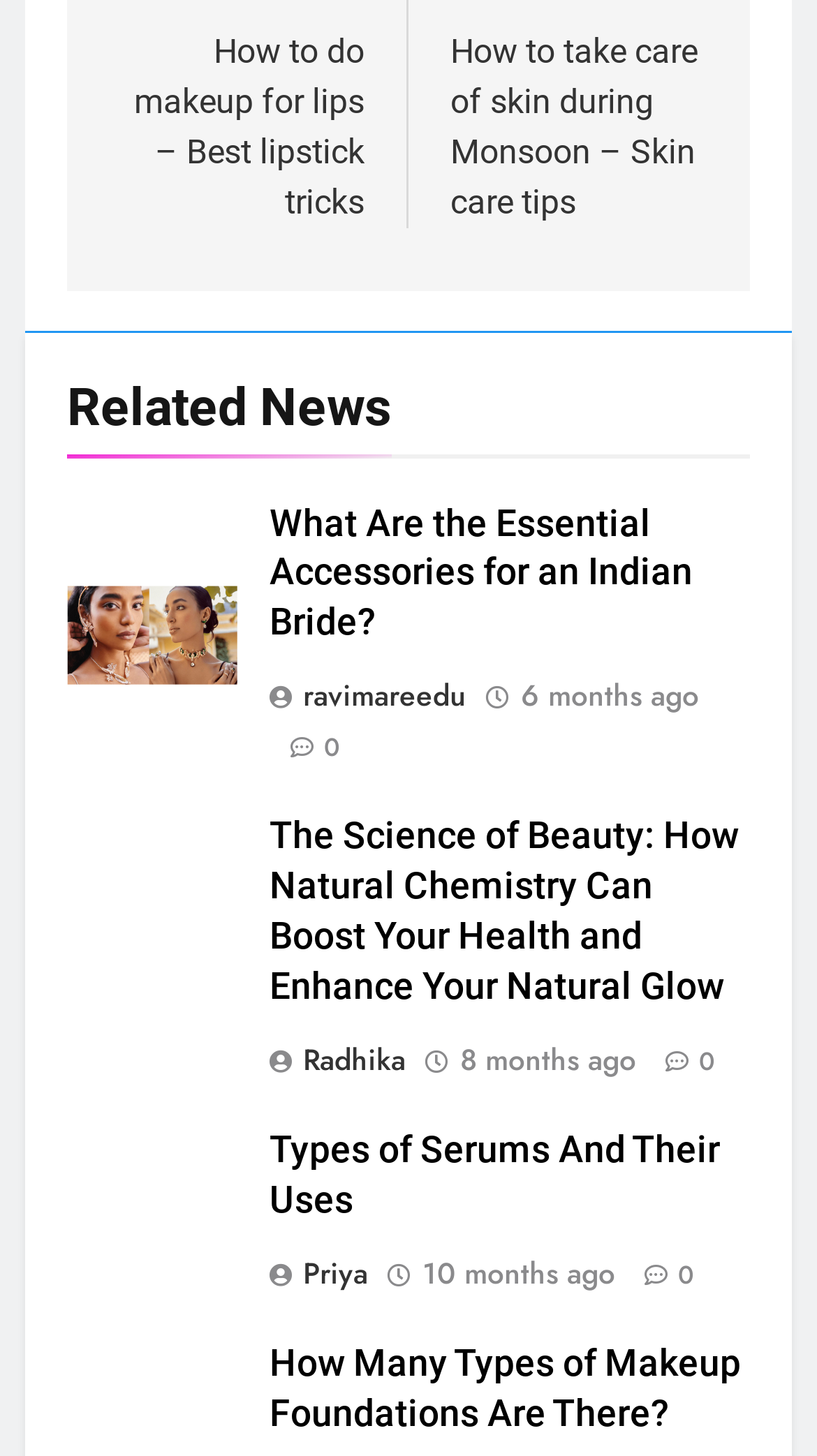Specify the bounding box coordinates for the region that must be clicked to perform the given instruction: "Explore Economic News".

None